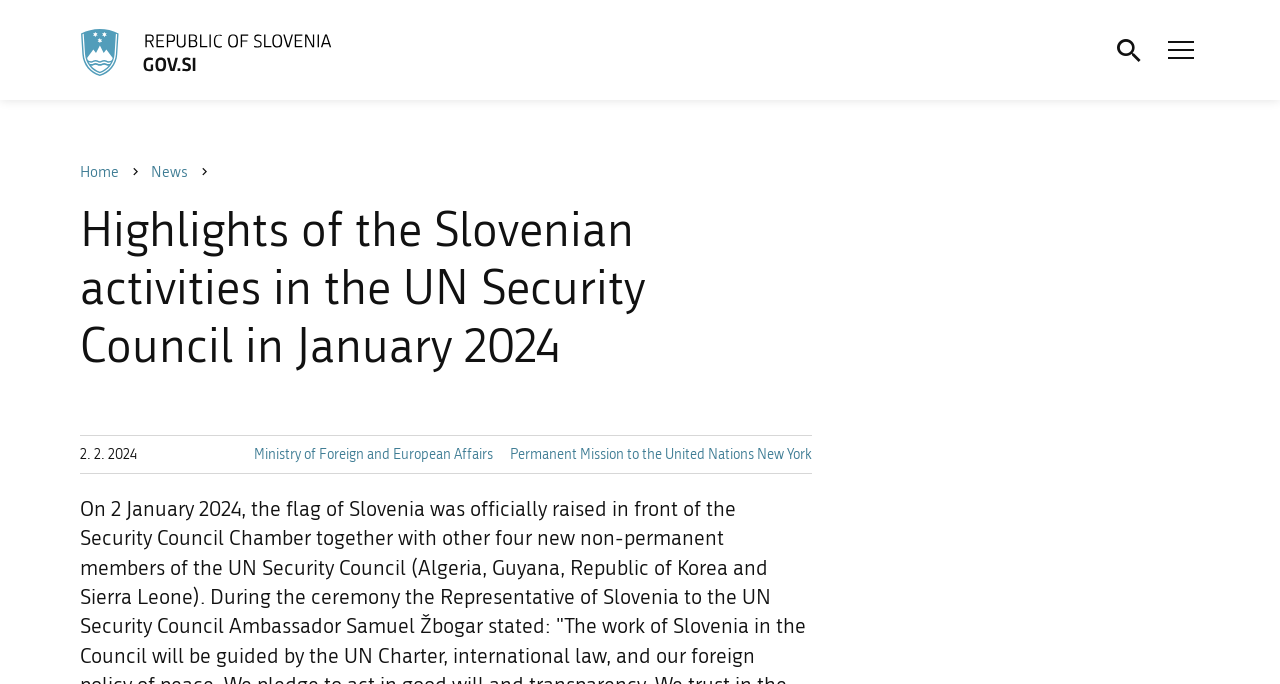Please find the bounding box coordinates for the clickable element needed to perform this instruction: "Read 'Confessions of a Ghost-Hunter'".

None